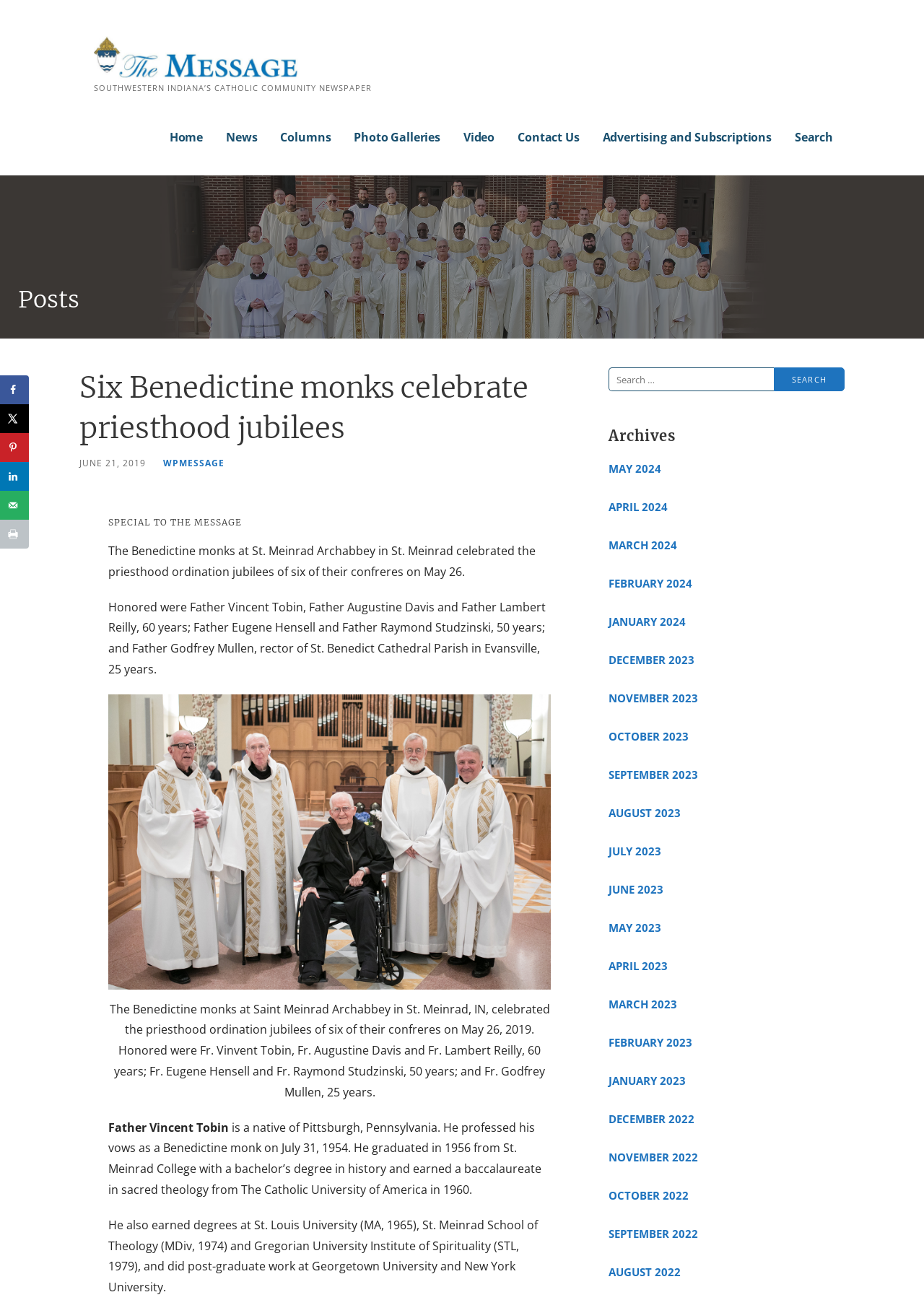What is the name of the cathedral mentioned in the article?
Refer to the image and provide a one-word or short phrase answer.

St. Benedict Cathedral Parish